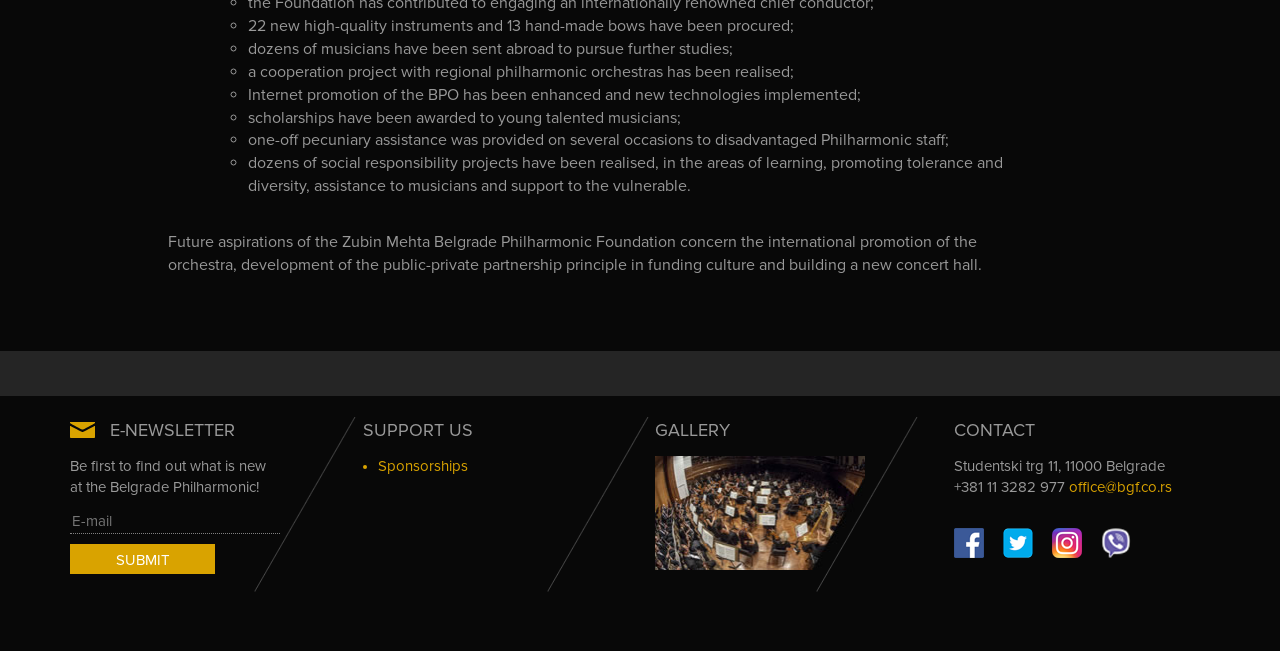Provide a short answer to the following question with just one word or phrase: How can users contact the Belgrade Philharmonic?

Through email or phone